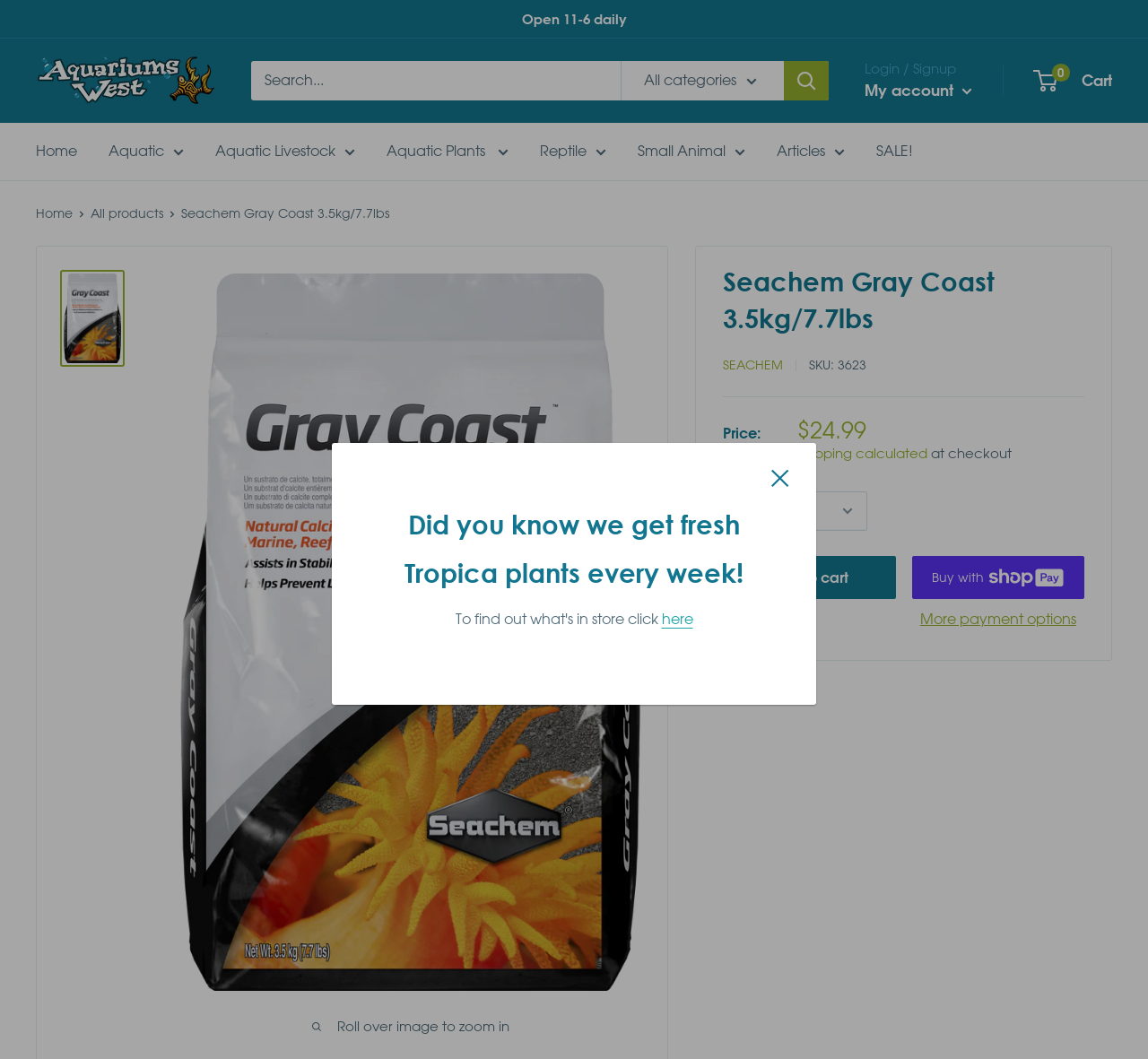Determine the main heading of the webpage and generate its text.

Seachem Gray Coast 3.5kg/7.7lbs